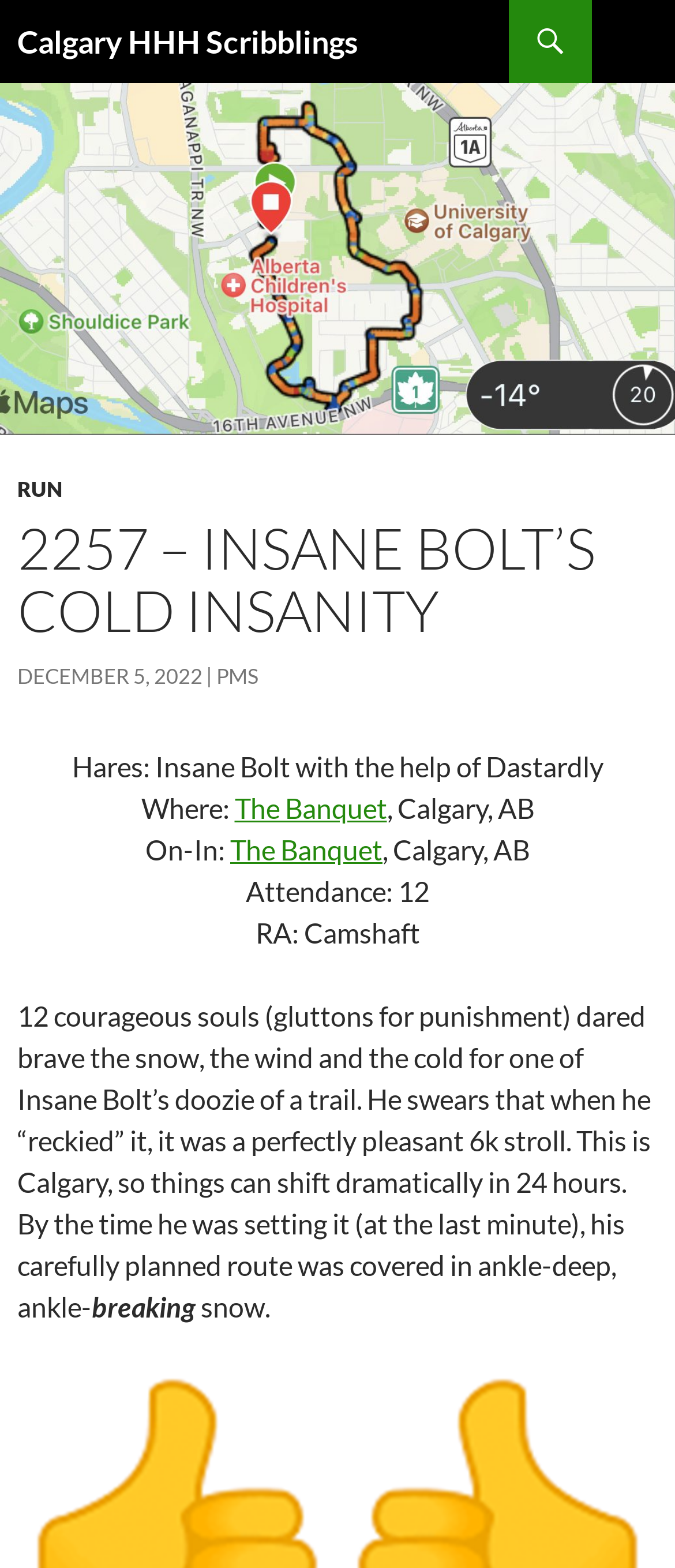What is the name of the hare?
Give a single word or phrase as your answer by examining the image.

Insane Bolt